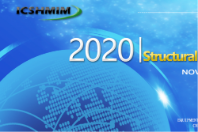Provide a comprehensive description of the image.

The image captures the promotional graphic for the "5th International Conference on Structural Health Monitoring and Integrity Management (ICSHMIM2020)." Featuring a vibrant blue background and a stylized globe, the design emphasizes the conference's focus on global collaboration in structural health monitoring. The year "2020" is prominently displayed along with the title, positioning the event as a significant forum for professionals in the field. The date, "NOV," suggests that the conference took place in November, inviting participants to engage with advancements and discussions surrounding the integrity of structural systems.